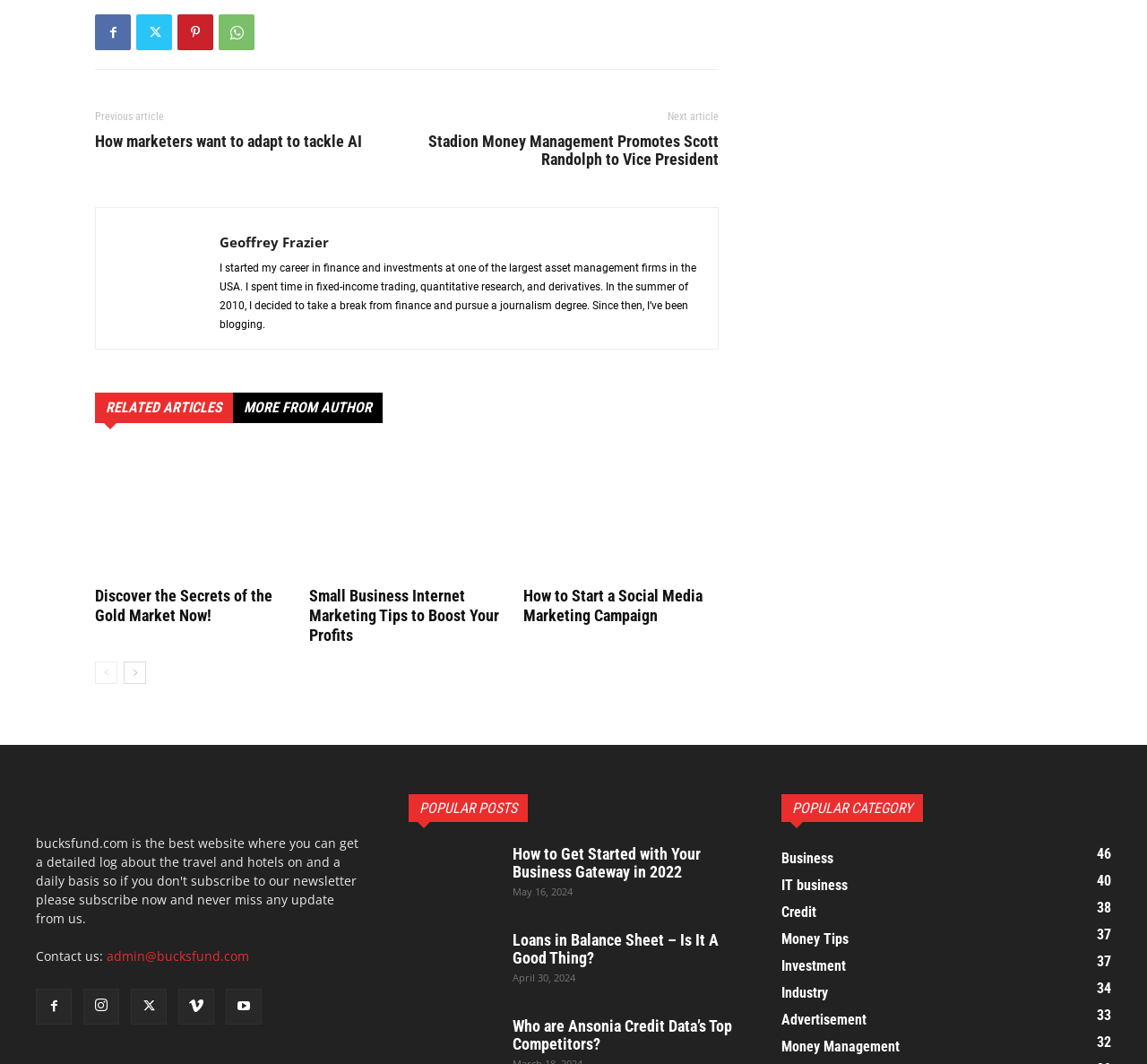Can you specify the bounding box coordinates of the area that needs to be clicked to fulfill the following instruction: "Discover the 'Secrets of the Gold Market Now!'"?

[0.083, 0.42, 0.253, 0.546]